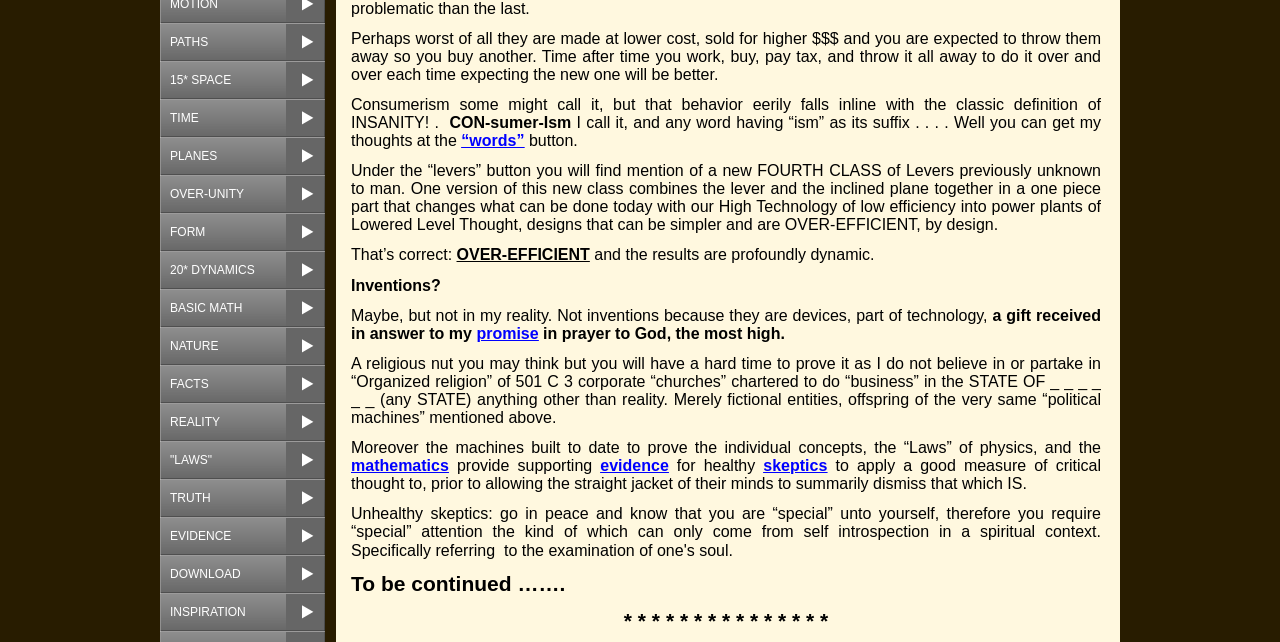Using the element description provided, determine the bounding box coordinates in the format (top-left x, top-left y, bottom-right x, bottom-right y). Ensure that all values are floating point numbers between 0 and 1. Element description: 20* DYNAMICS

[0.125, 0.391, 0.254, 0.45]